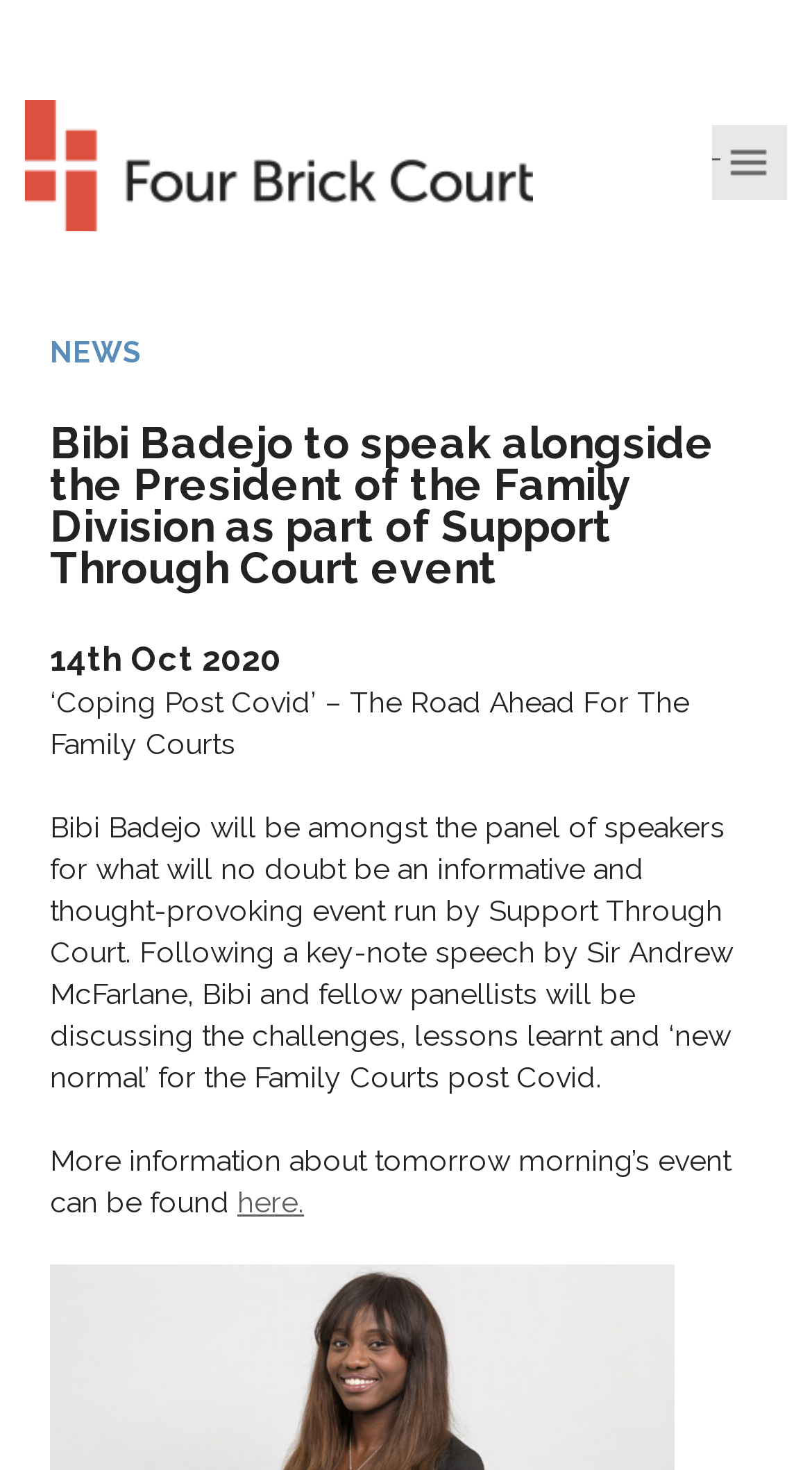Provide the bounding box for the UI element matching this description: "Logistics".

None